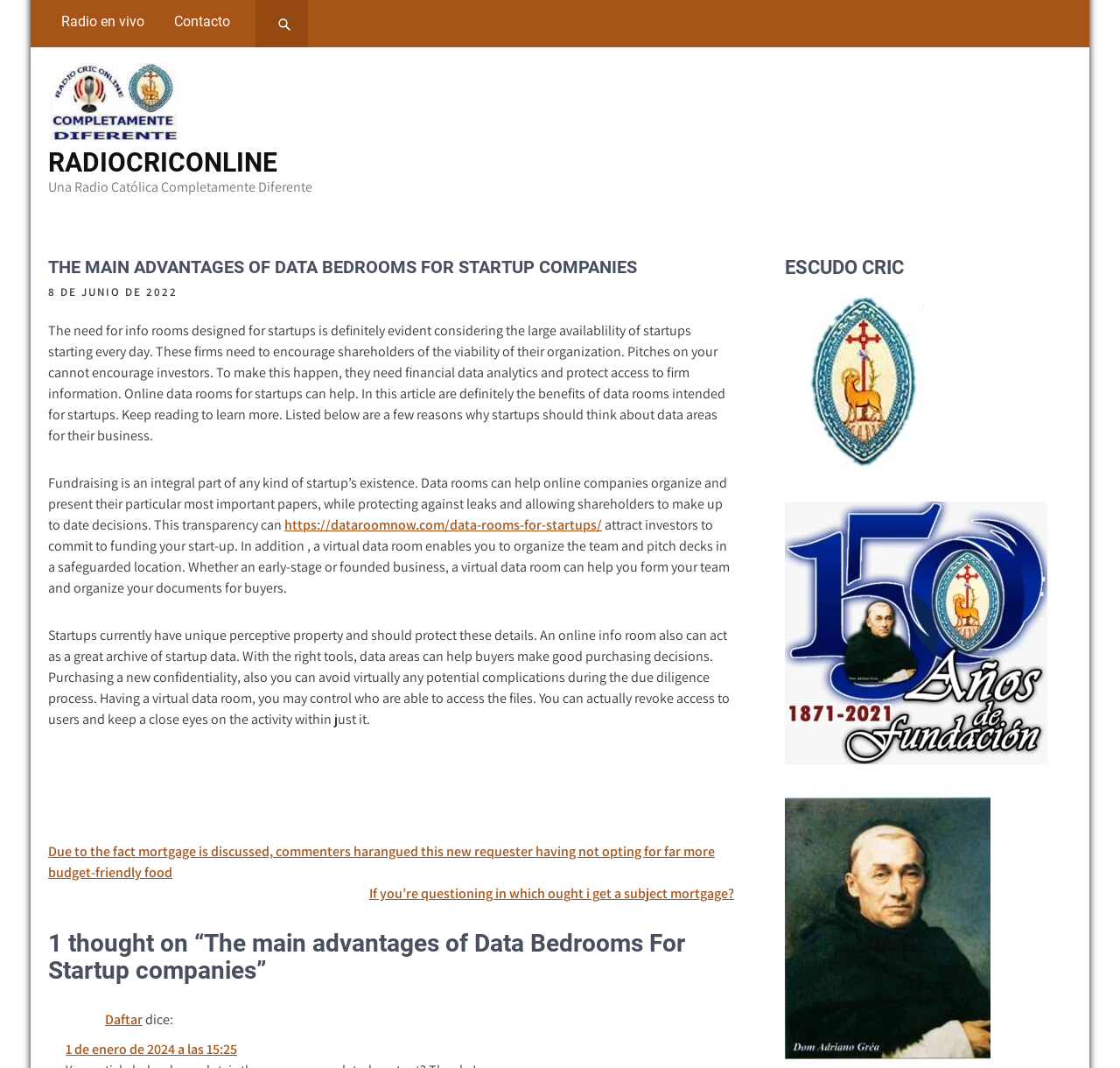Please find the bounding box for the following UI element description. Provide the coordinates in (top-left x, top-left y, bottom-right x, bottom-right y) format, with values between 0 and 1: Daftar

[0.094, 0.946, 0.127, 0.963]